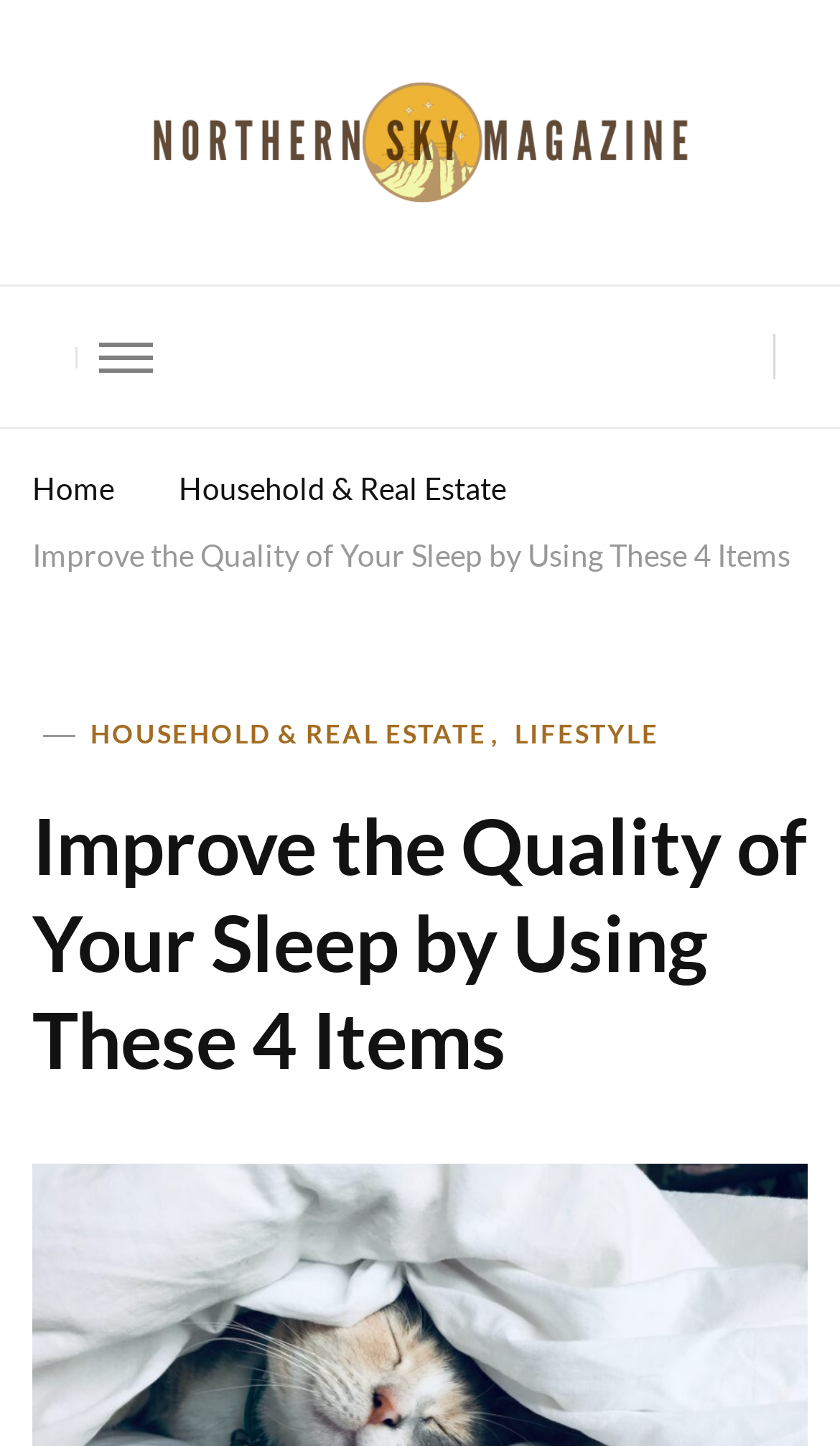Please identify the bounding box coordinates of the element that needs to be clicked to perform the following instruction: "click the expand button".

[0.118, 0.228, 0.182, 0.265]